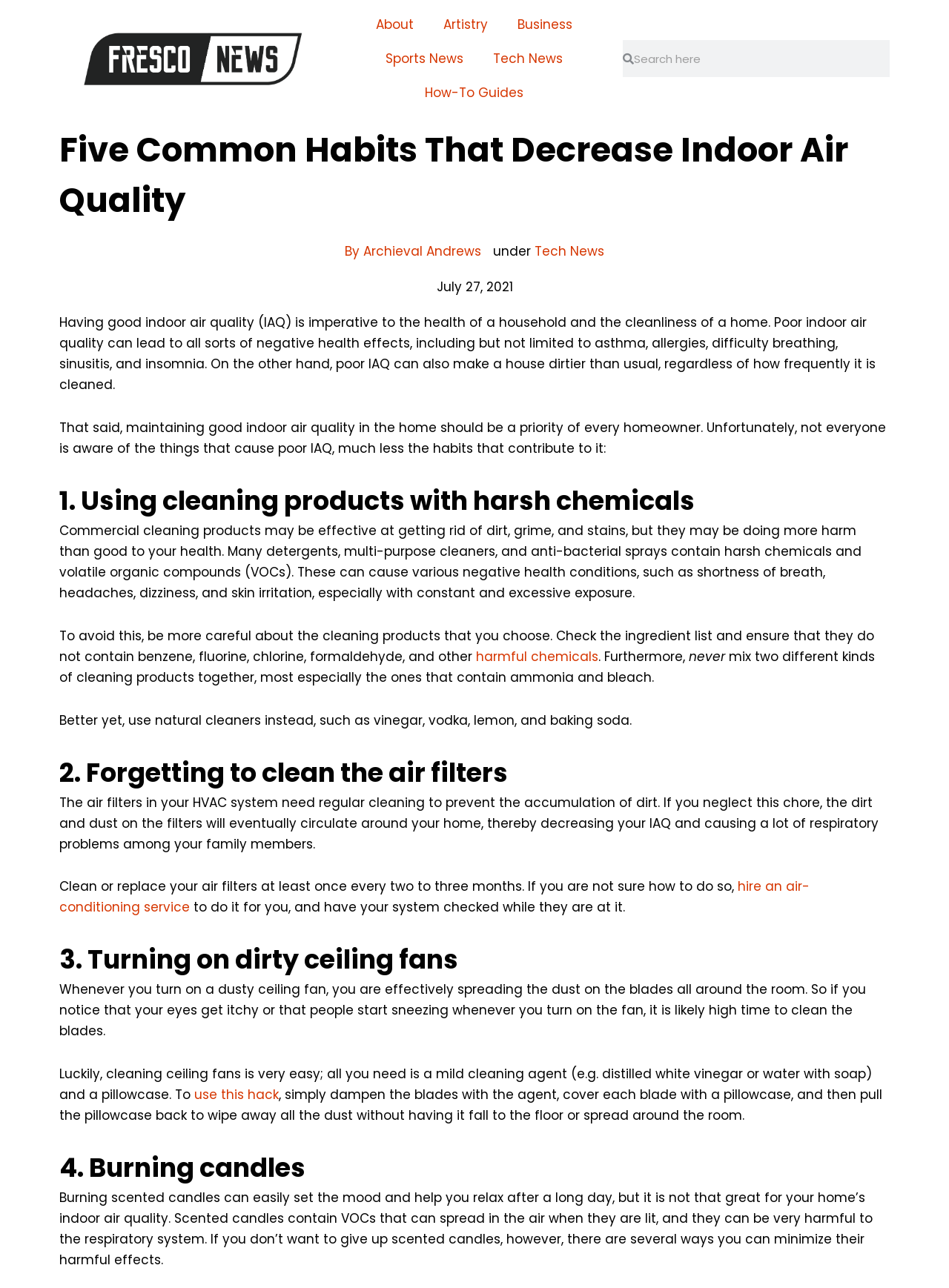Please determine the bounding box coordinates of the area that needs to be clicked to complete this task: 'Read the article by Archieval Andrews'. The coordinates must be four float numbers between 0 and 1, formatted as [left, top, right, bottom].

[0.363, 0.187, 0.507, 0.203]